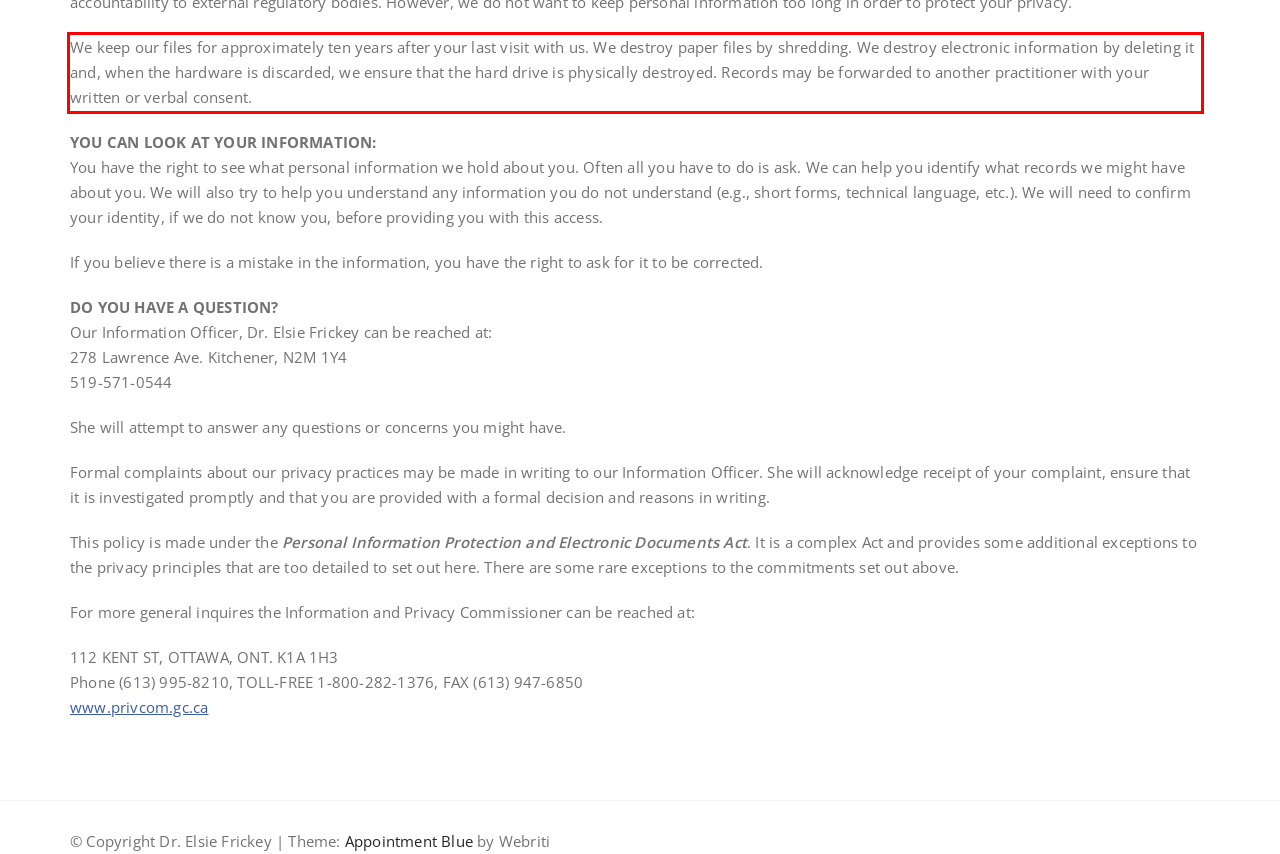Please perform OCR on the text within the red rectangle in the webpage screenshot and return the text content.

We keep our files for approximately ten years after your last visit with us. We destroy paper files by shredding. We destroy electronic information by deleting it and, when the hardware is discarded, we ensure that the hard drive is physically destroyed. Records may be forwarded to another practitioner with your written or verbal consent.